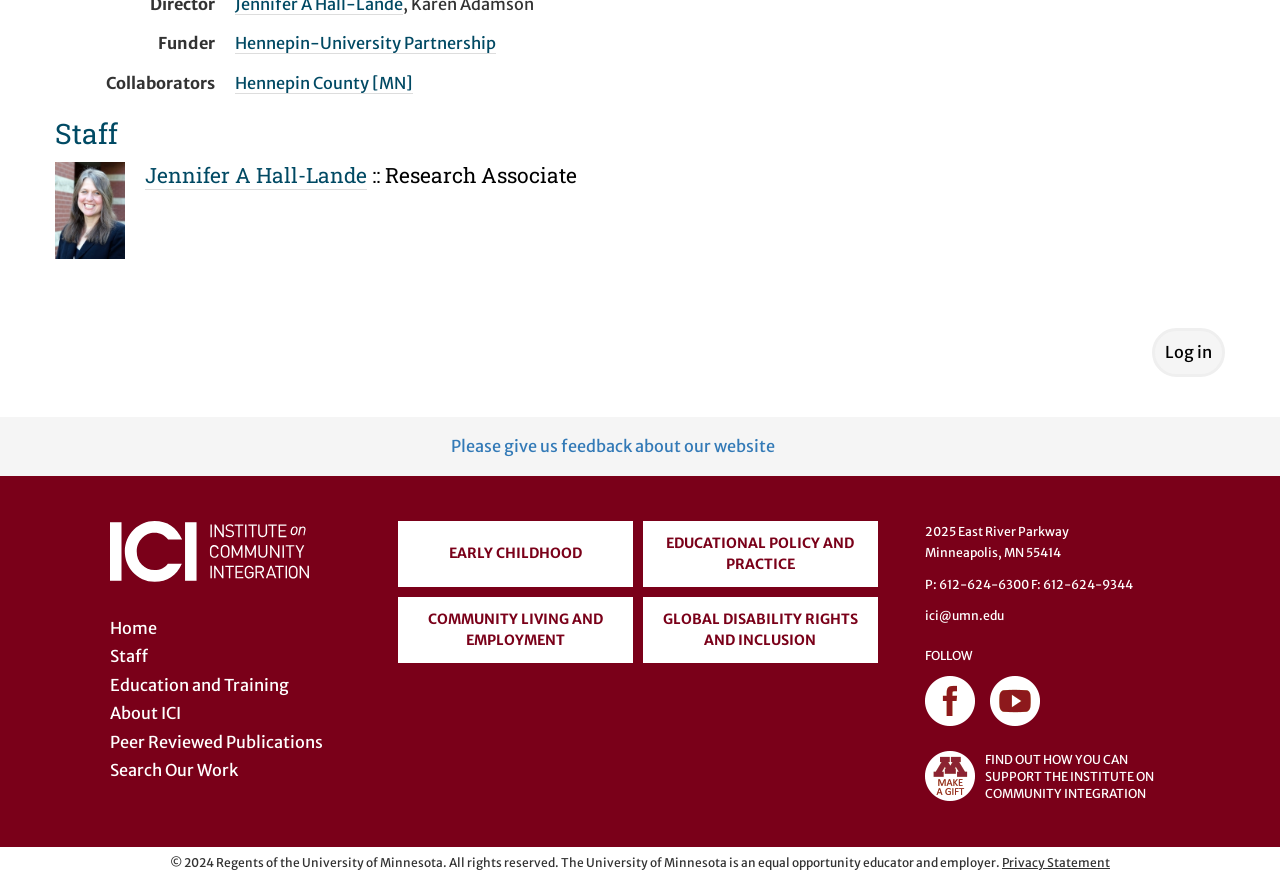Locate the bounding box of the user interface element based on this description: "Community Living and Employment".

[0.311, 0.68, 0.494, 0.755]